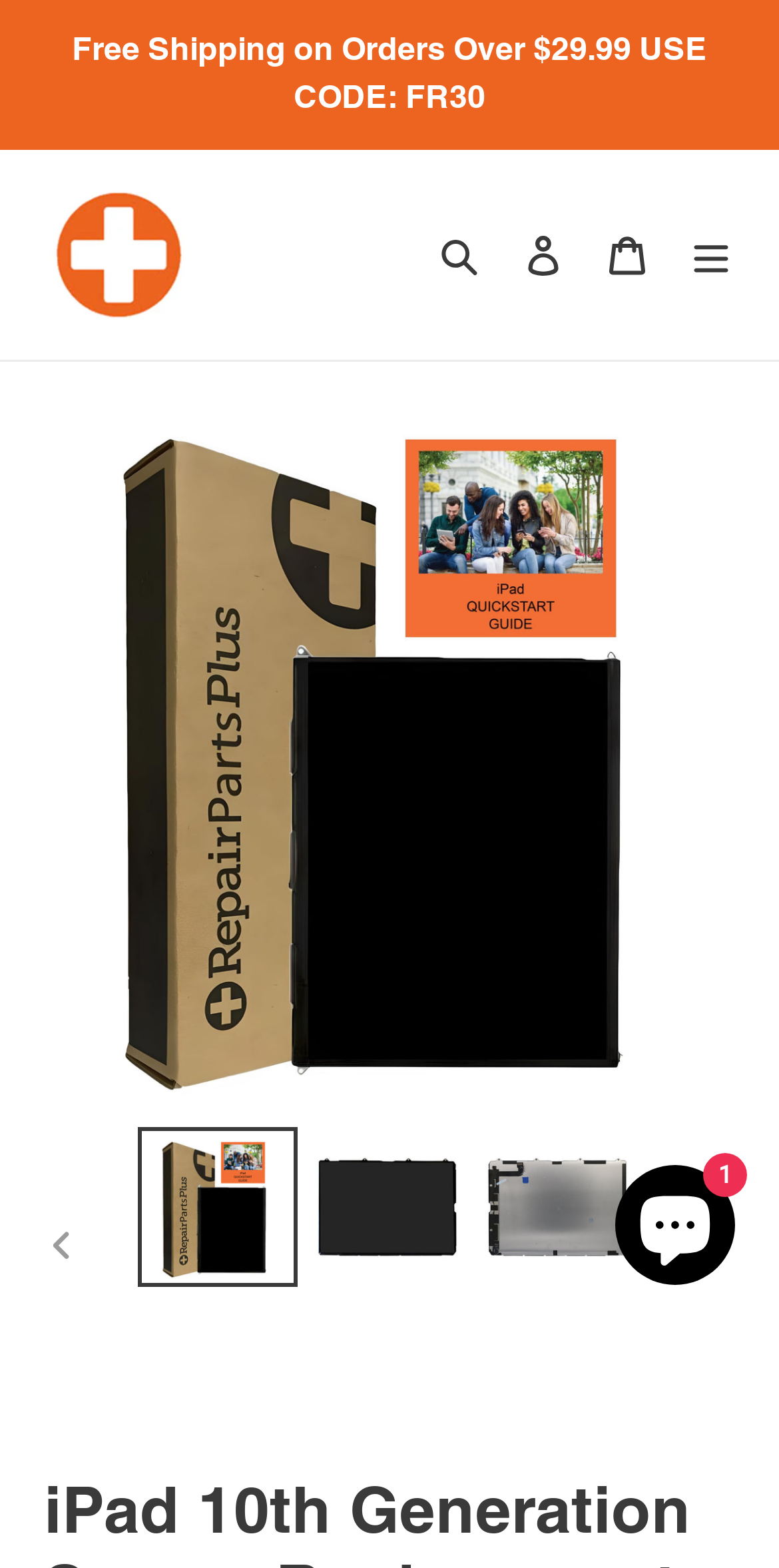Offer an extensive depiction of the webpage and its key elements.

The webpage is an e-commerce page for RepairPartsPlus, a website that sells replacement parts for iPads. At the top of the page, there is an announcement section that spans the entire width of the page, with a message promoting free shipping on orders over $29.99 with a specific code.

Below the announcement section, there is a navigation bar that contains the website's logo, a search button, links to log in and cart, and a menu button. The logo is an image that takes up a small portion of the navigation bar.

The main content of the page is an image of an iPad 10th Generation Screen Replacement LCD Display, which takes up most of the page's width and height. Below the image, there are navigation buttons to view previous and next slides, as well as links to load images into a gallery viewer.

On the right side of the page, there is a chat window that allows customers to interact with the online store's support team. The chat window is accompanied by a small image.

There are a total of 5 images on the page, including the website's logo, the iPad screen replacement image, and three images associated with the gallery viewer links. There are also 5 buttons on the page, including the search button, log in link, cart link, menu button, and chat window button.